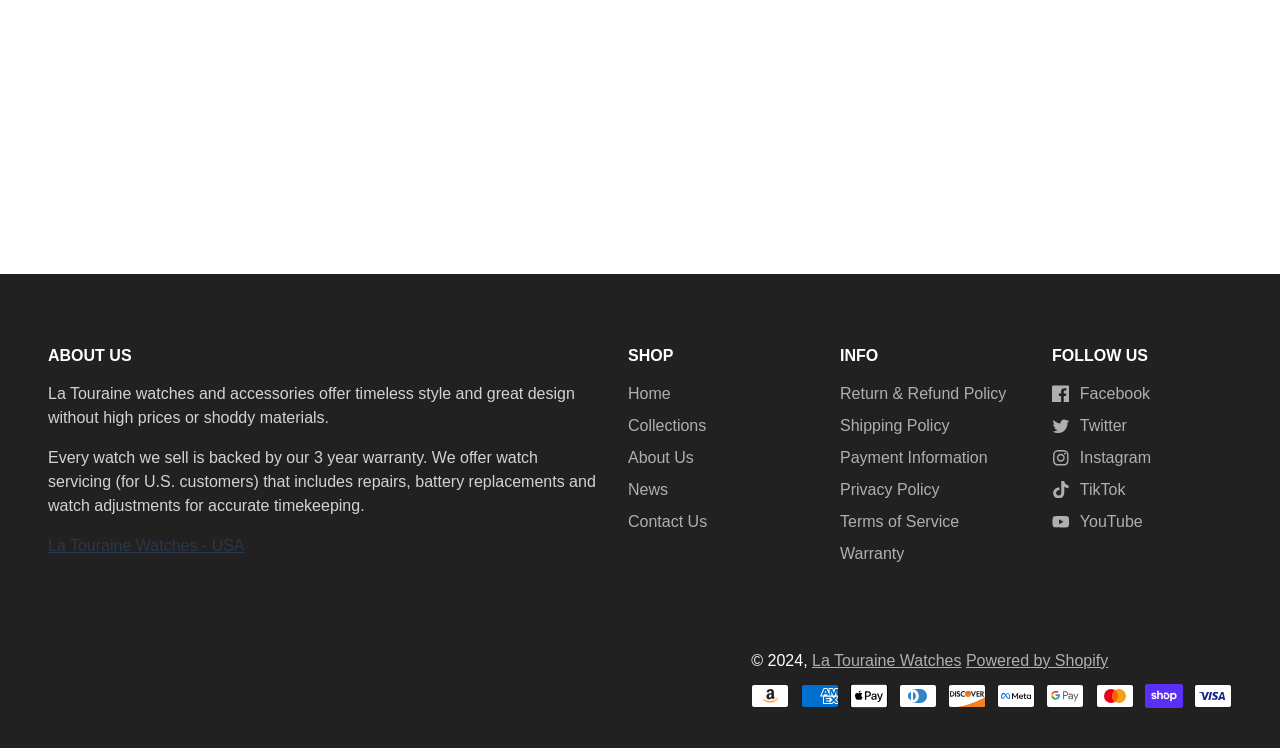What social media platforms is the company on?
Refer to the image and provide a detailed answer to the question.

I found the answer by looking at the links 'Facebook', 'Twitter', 'Instagram', 'TikTok', and 'YouTube' under the heading 'FOLLOW US' which suggests that the company is on multiple social media platforms.